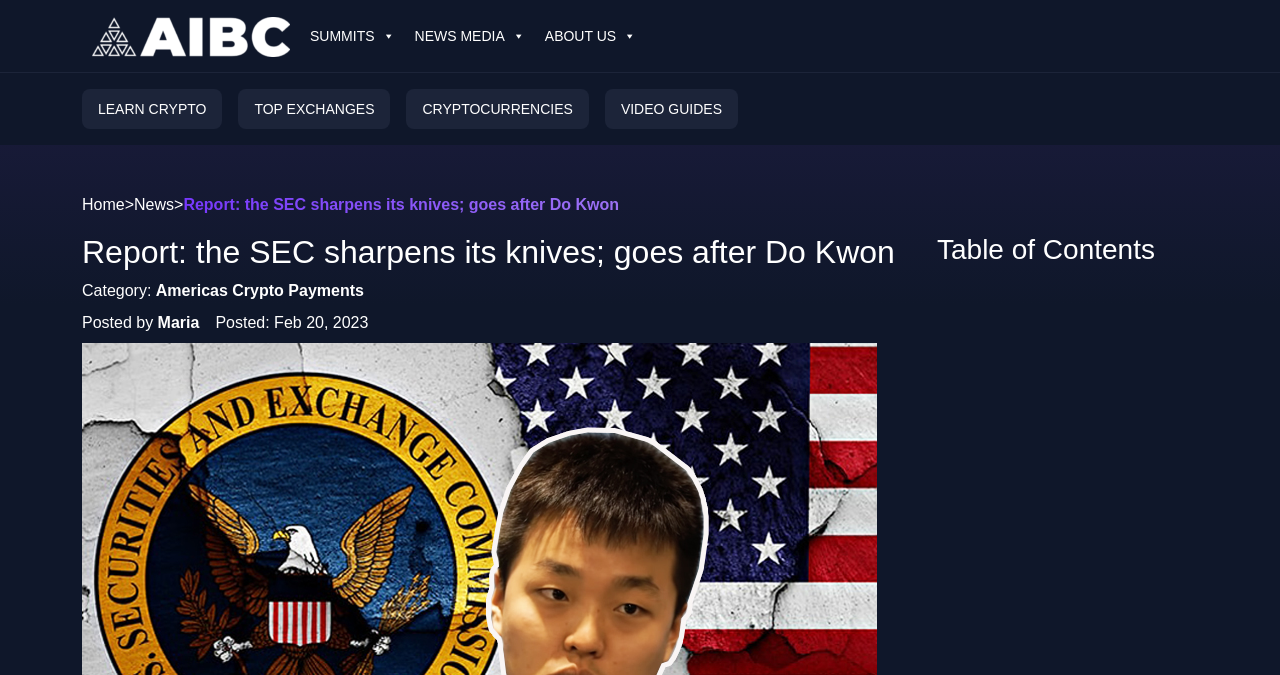Find the bounding box coordinates of the clickable area required to complete the following action: "View the 'VIDEO GUIDES'".

[0.473, 0.132, 0.577, 0.191]